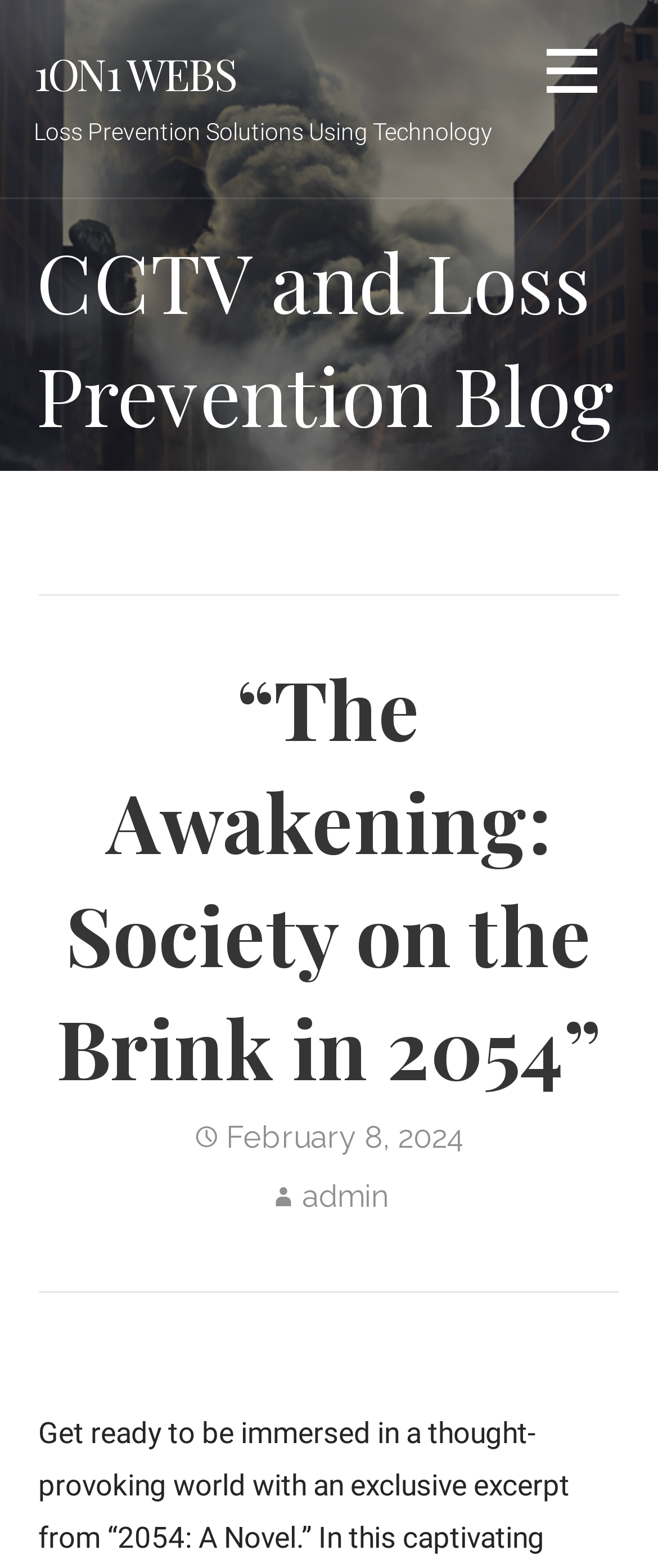Who is the author of the blog post?
Respond with a short answer, either a single word or a phrase, based on the image.

admin